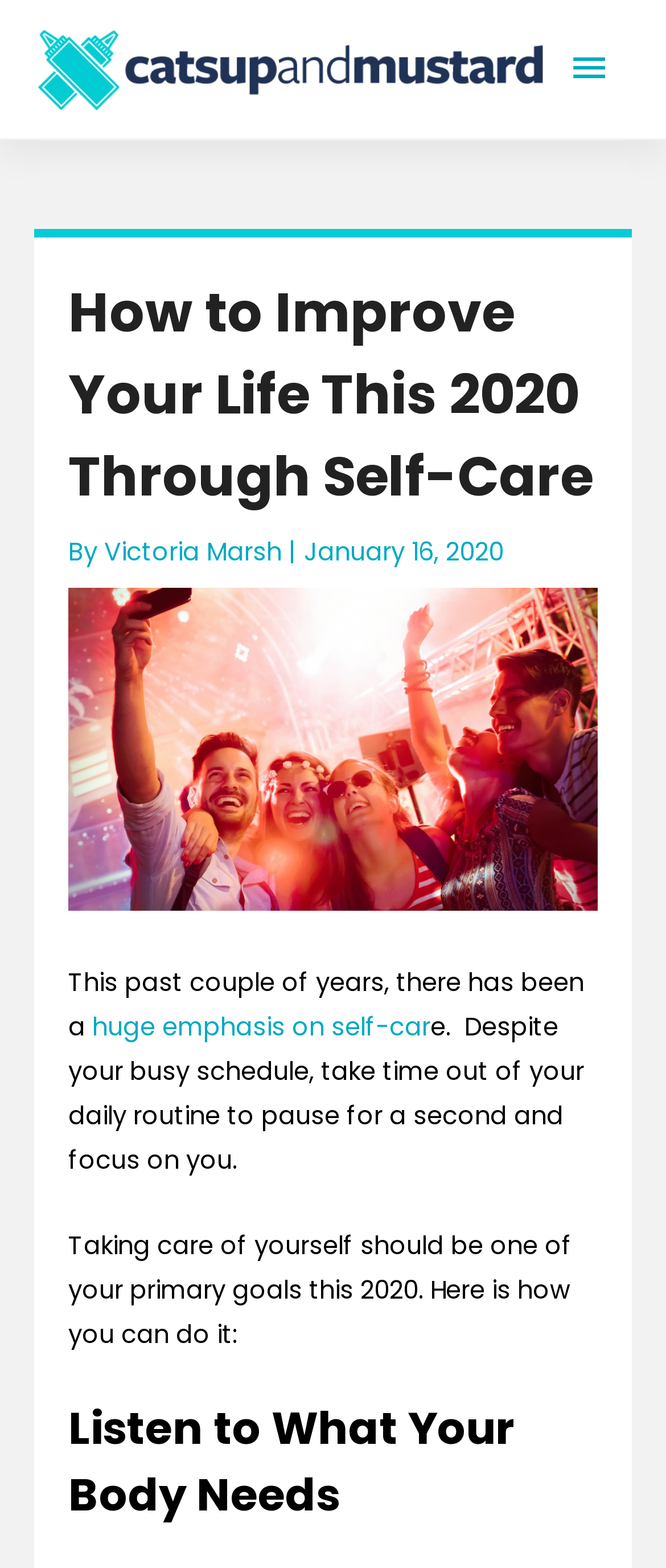What is the date of the article?
Observe the image and answer the question with a one-word or short phrase response.

January 16, 2020